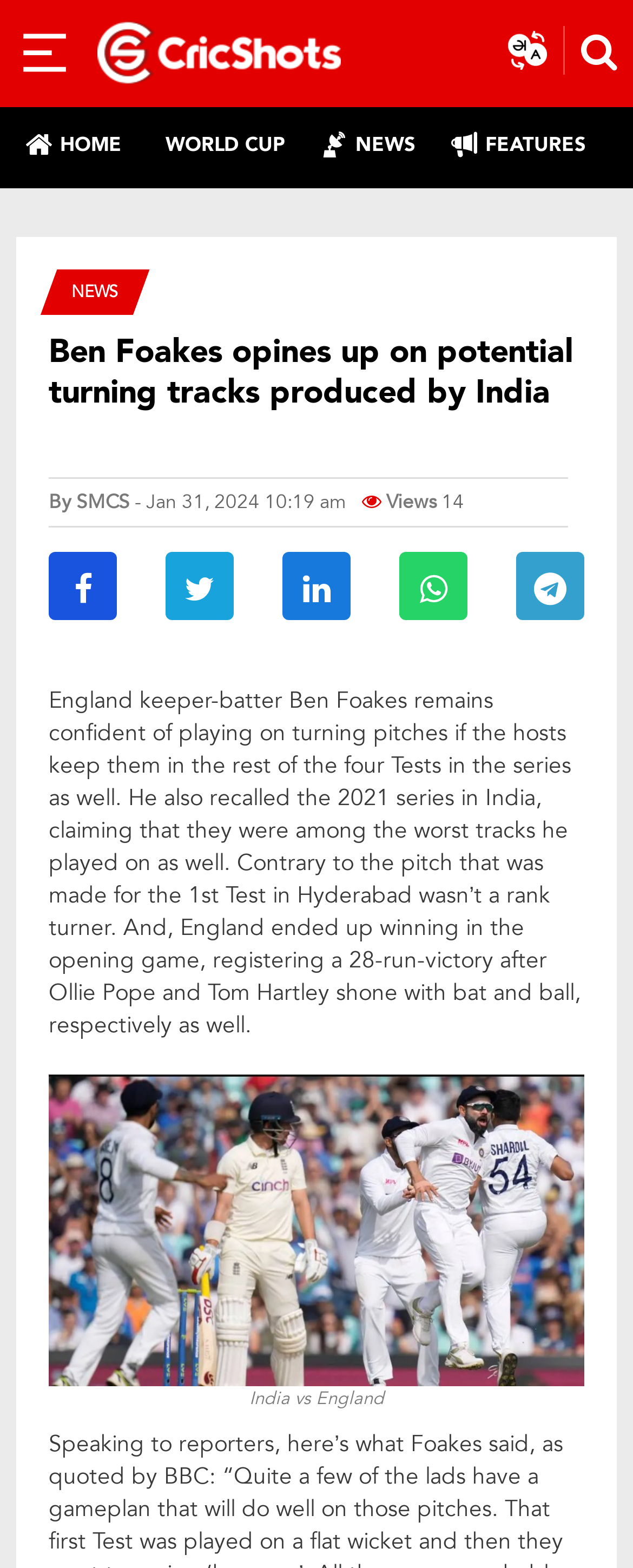Using the elements shown in the image, answer the question comprehensively: What is the topic of the article?

The topic of the article is about England vs India cricket, specifically about Ben Foakes' confidence in playing on turning pitches in the series.